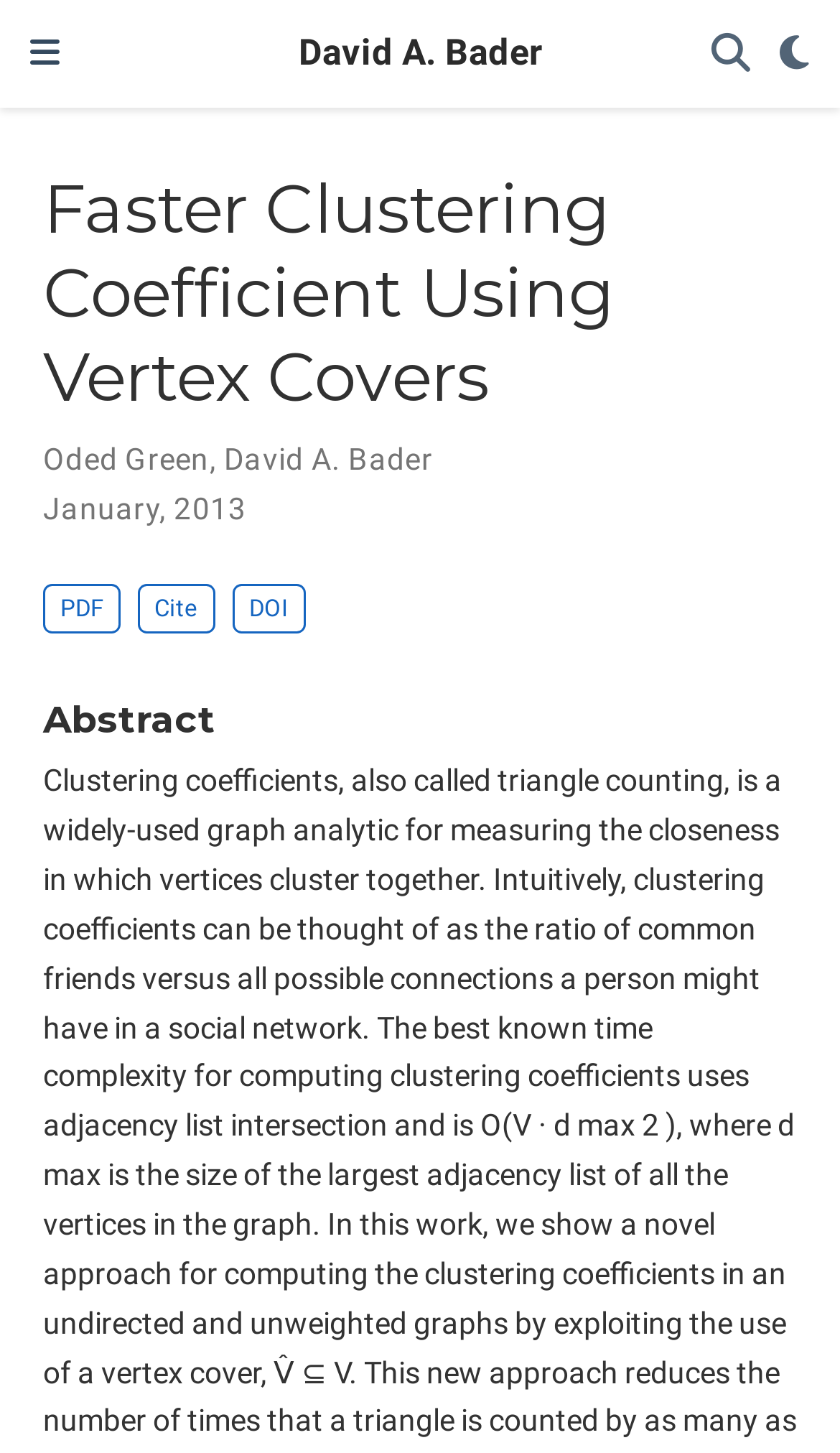Please provide a comprehensive answer to the question below using the information from the image: How many authors are mentioned on the webpage?

I found the answer by looking at the link elements with the texts 'Oded Green' and 'David A. Bader' which are located near the top of the webpage, indicating that there are two authors mentioned.